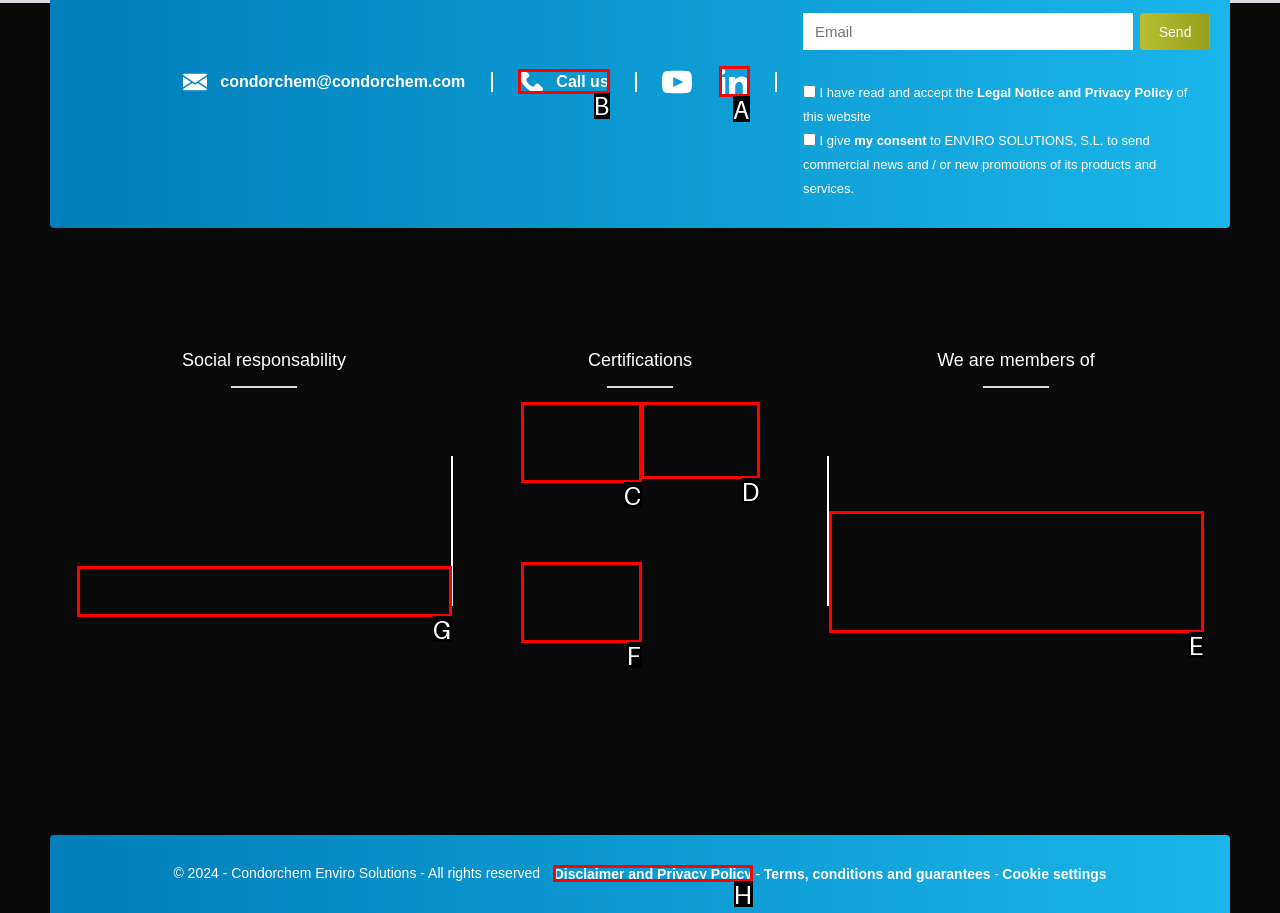Determine the letter of the element to click to accomplish this task: Click the Call us link. Respond with the letter.

B